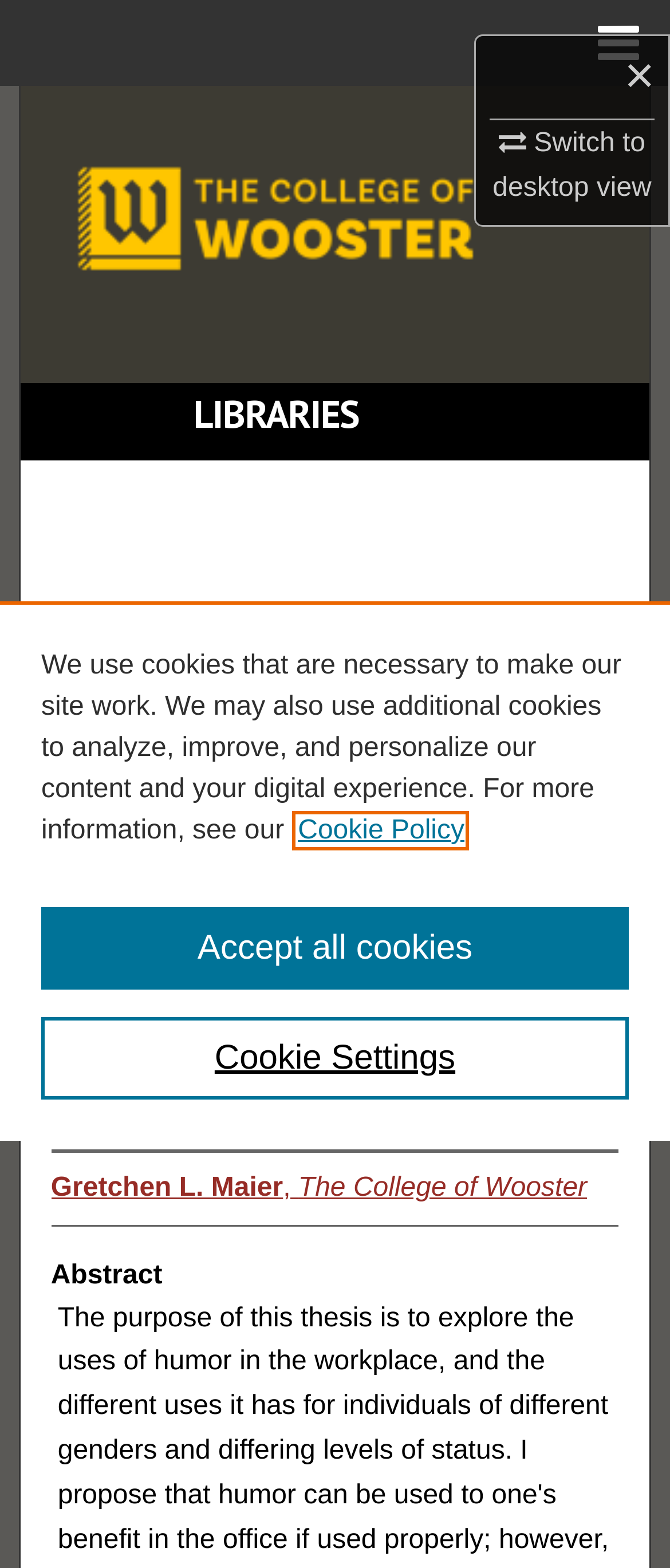What is the author's name?
Please respond to the question with as much detail as possible.

I found the answer by looking at the link element with the text 'Gretchen L. Maier, The College of Wooster'. This element is a link that provides information about the author of the study.